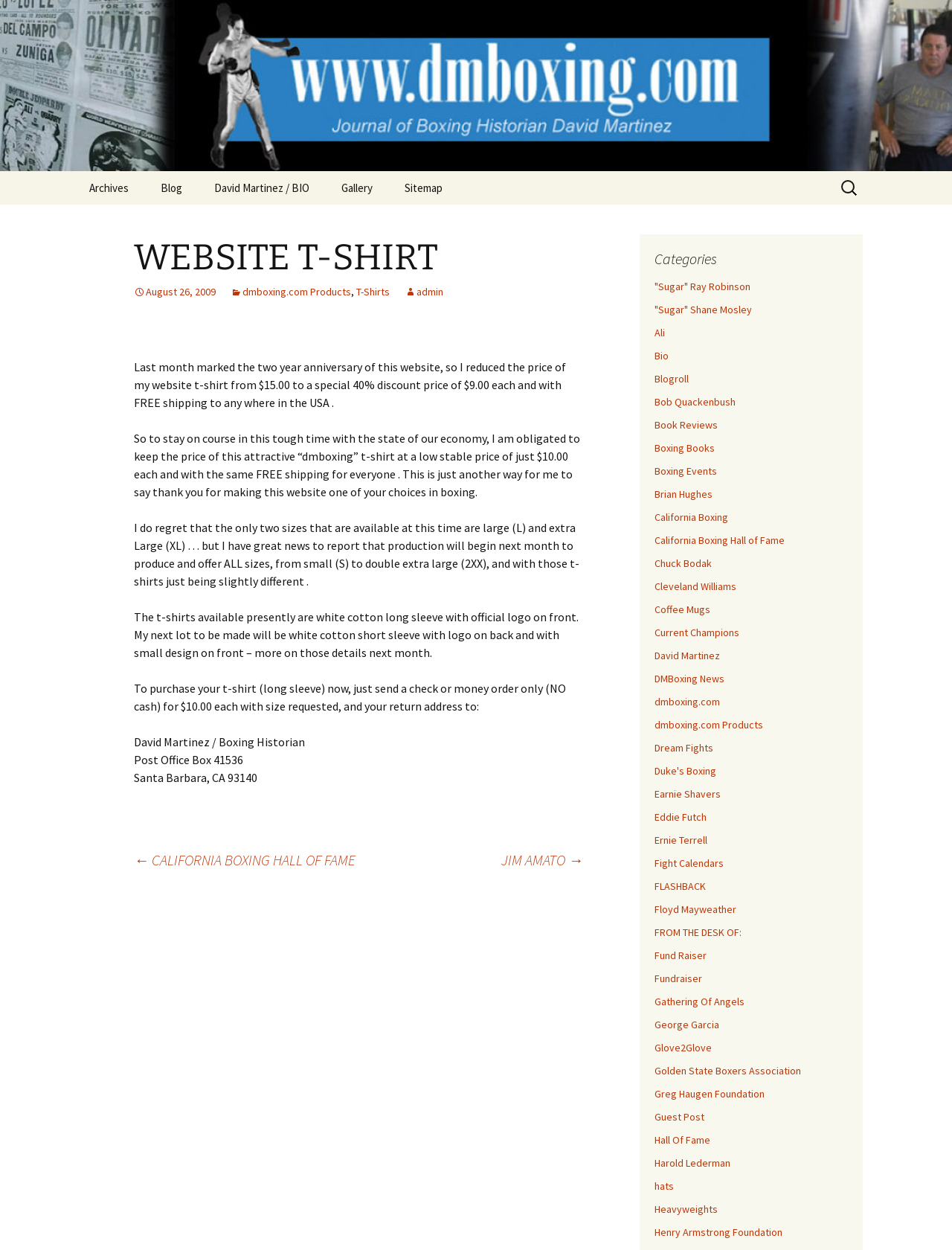Please specify the bounding box coordinates in the format (top-left x, top-left y, bottom-right x, bottom-right y), with values ranging from 0 to 1. Identify the bounding box for the UI component described as follows: Golden State Boxers Association

[0.688, 0.851, 0.841, 0.862]